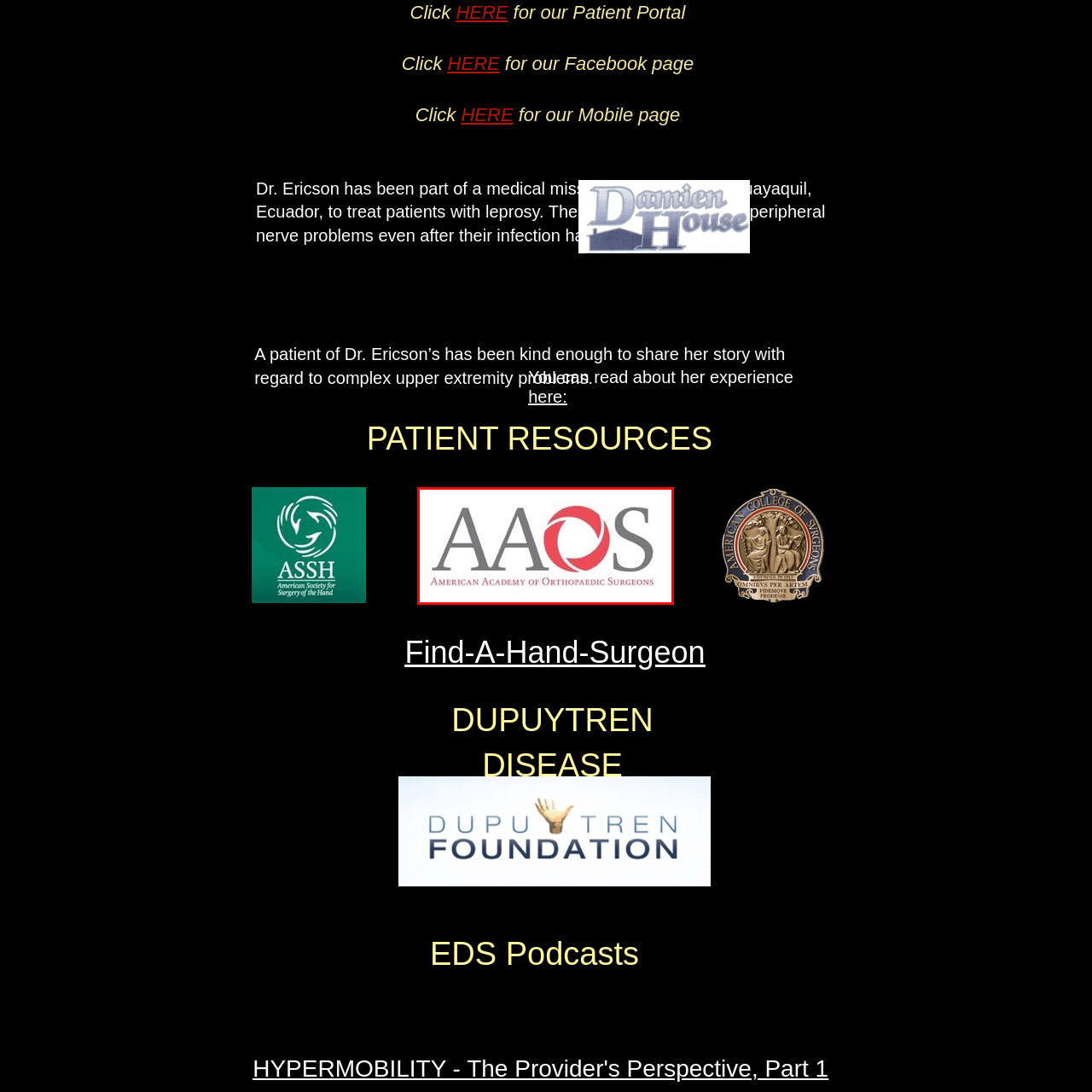What is the full name of the organization?
Examine the image highlighted by the red bounding box and provide a thorough and detailed answer based on your observations.

The full name of the organization is presented in a smaller, complementary font below the acronym 'AAOS' in the logo.